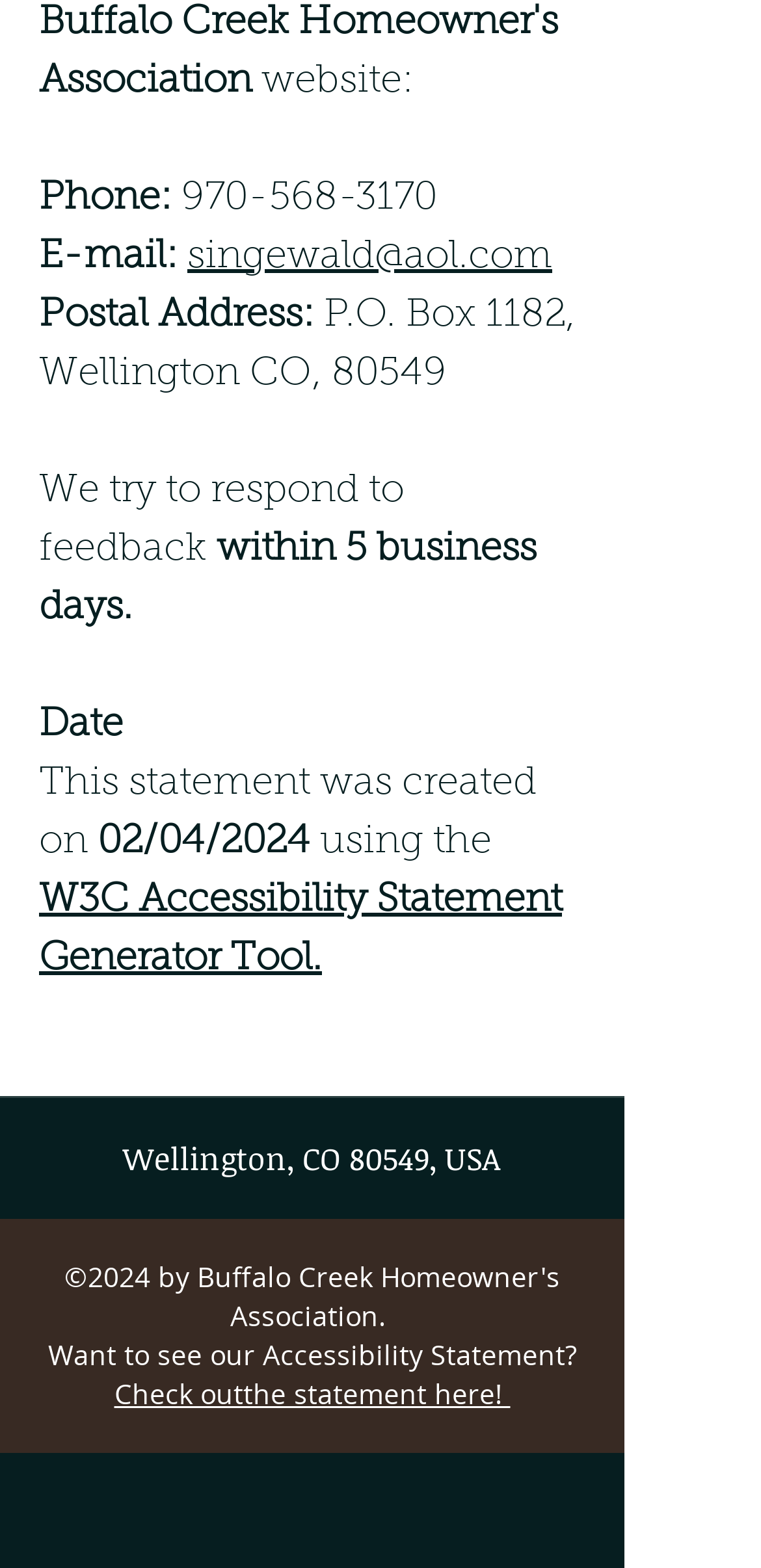Locate the bounding box of the user interface element based on this description: "W3C Accessibility Statement Generator Tool.".

[0.051, 0.562, 0.738, 0.624]